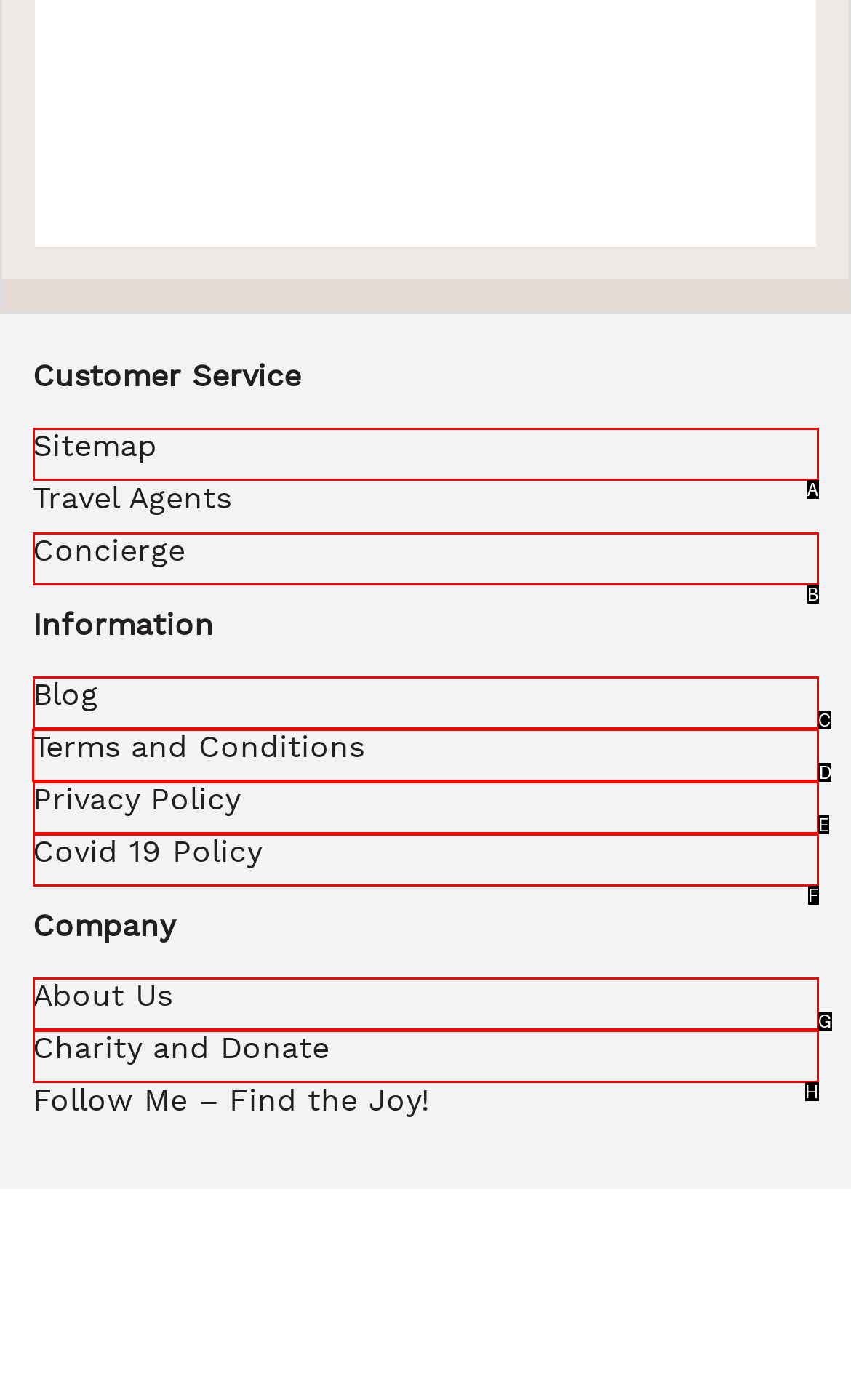Determine which HTML element should be clicked for this task: Learn about Terms and Conditions
Provide the option's letter from the available choices.

D